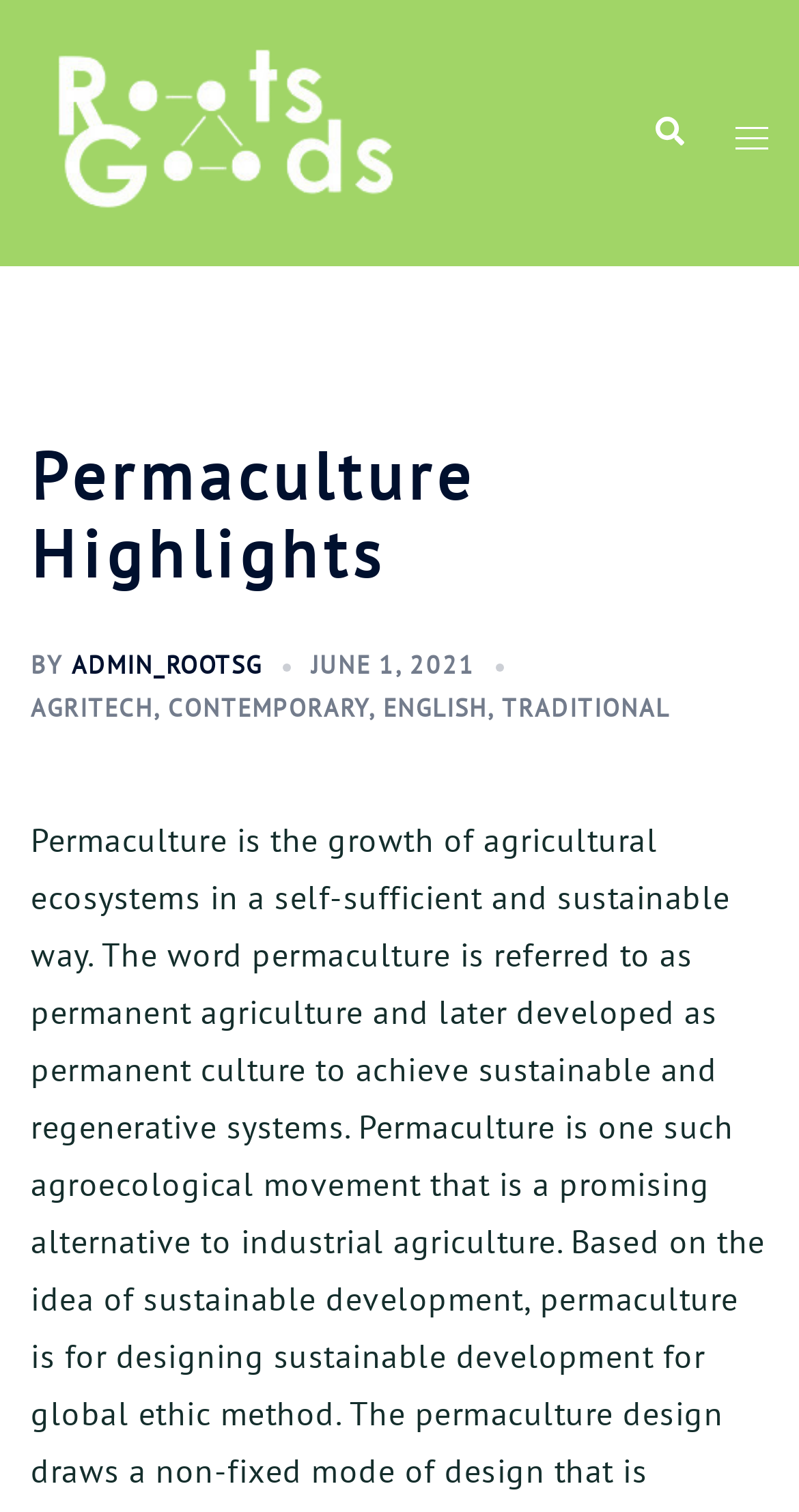Find and indicate the bounding box coordinates of the region you should select to follow the given instruction: "toggle menu".

[0.921, 0.069, 0.962, 0.107]